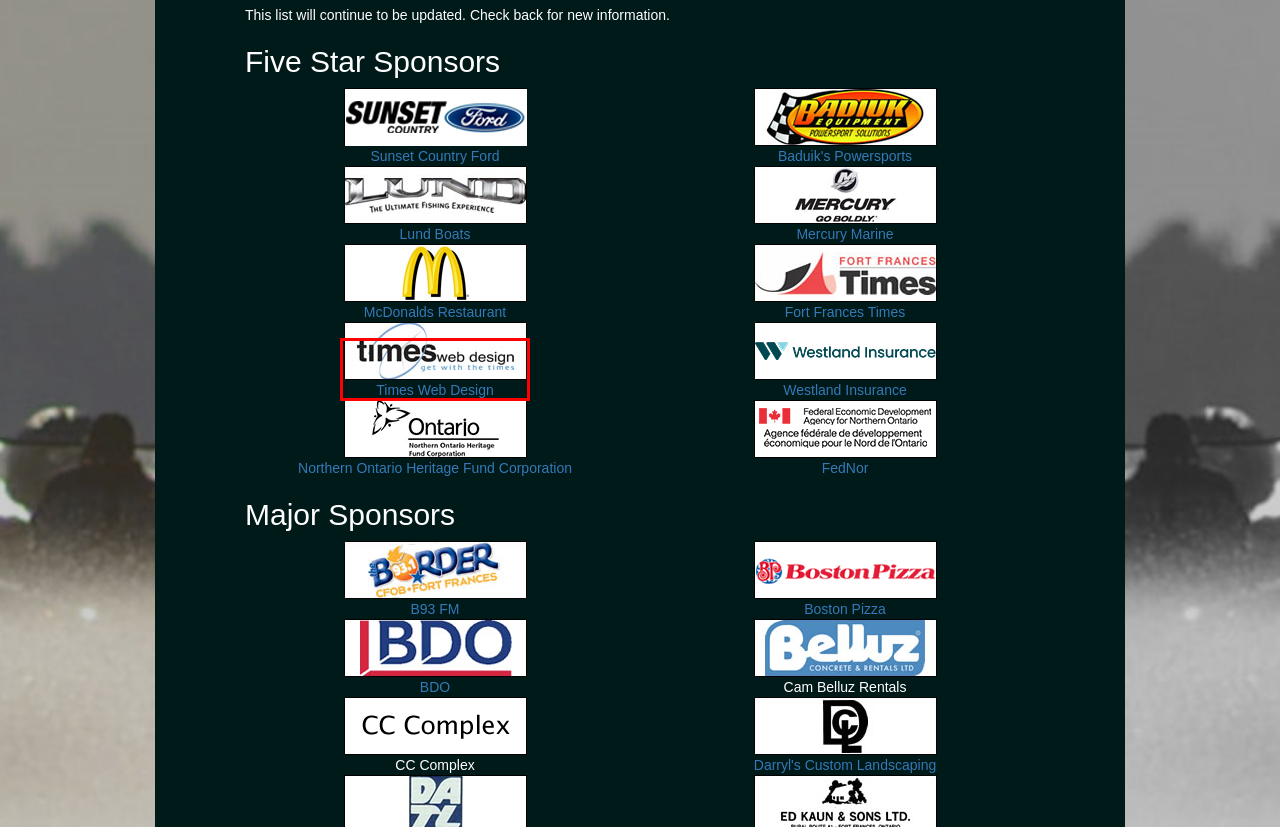You are given a screenshot of a webpage with a red rectangle bounding box around a UI element. Select the webpage description that best matches the new webpage after clicking the element in the bounding box. Here are the candidates:
A. TopMusic Productions - NW Ontario
B. Fort Frances Web Development - Welcome to Times Web Design! | Times Webdesign
C. Home - Fort Frances Times
D. Heron Landing Golf Club
E. Welcome | NCDS
F. Gardewine - Trucking Transport Company in Winnipeg Canada
G. Home | NOHFC
H. Daryl's Custom Landscapes Ltd.

B